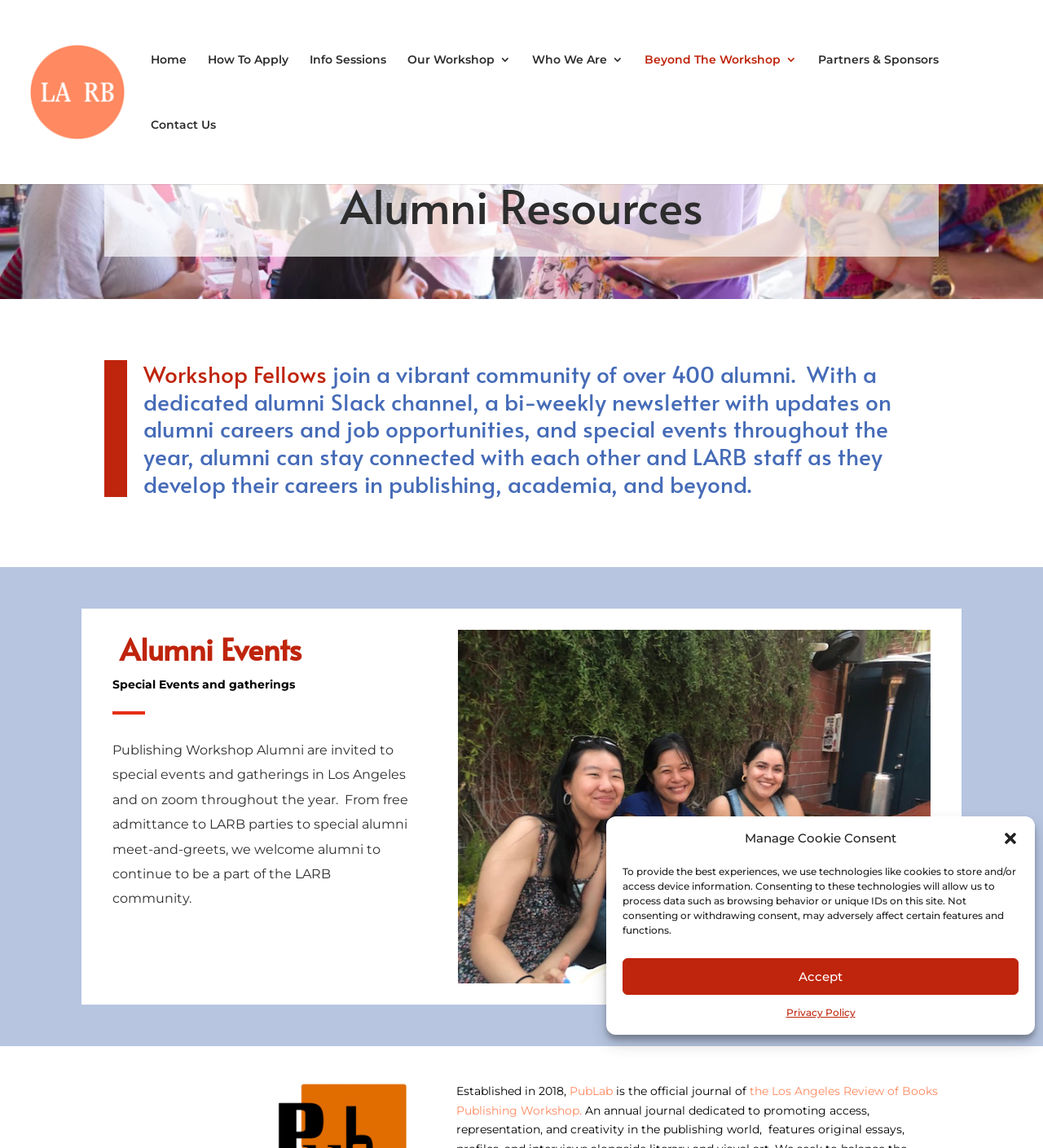Give a detailed account of the webpage.

The webpage is about Alumni Resources for the LA Review of Books Publishing Workshop. At the top, there is a dialog box for managing cookie consent, which can be closed by a button at the top right corner. Below the dialog box, there is a header section with a logo image and a link to the LA Review of Books Publishing Workshop. 

To the right of the logo, there is a navigation menu with links to Home, How To Apply, Info Sessions, Our Workshop, Who We Are, Beyond The Workshop, Partners & Sponsors, and Contact Us. 

Below the navigation menu, there is a heading "Alumni Resources" followed by a blockquote with text describing the benefits of being a Workshop Fellow, including a dedicated alumni Slack channel, a bi-weekly newsletter, and special events throughout the year.

Under the blockquote, there is a heading "Alumni Events" followed by text describing special events and gatherings for Publishing Workshop Alumni, including free admittance to LARB parties and special alumni meet-and-greets.

To the right of the text, there is an image, and below the image, there are links to numbered pages, likely for pagination. 

At the bottom of the page, there is a section with text describing PubLab, the official journal of the Los Angeles Review of Books Publishing Workshop, with links to PubLab and the workshop.